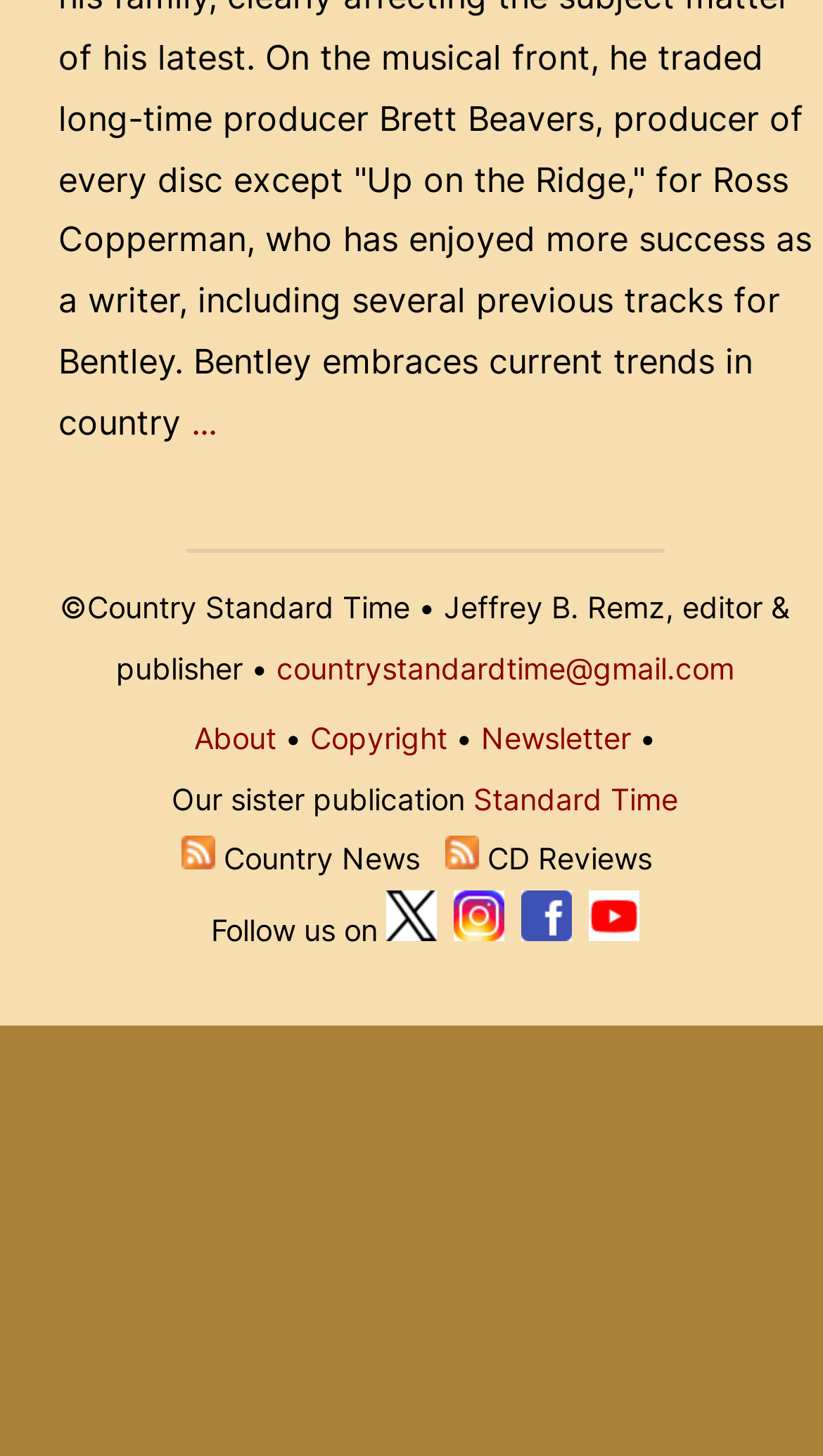Respond with a single word or phrase for the following question: 
How many social media platforms are listed to follow?

4